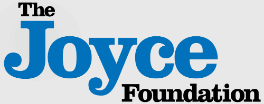What is the font color of 'Foundation' in the logo?
Please provide an in-depth and detailed response to the question.

The question asks about the font color of the word 'Foundation' in the logo of The Joyce Foundation. As stated in the caption, the word 'Foundation' is presented in a more understated black font, which implies that the font color of 'Foundation' is black.